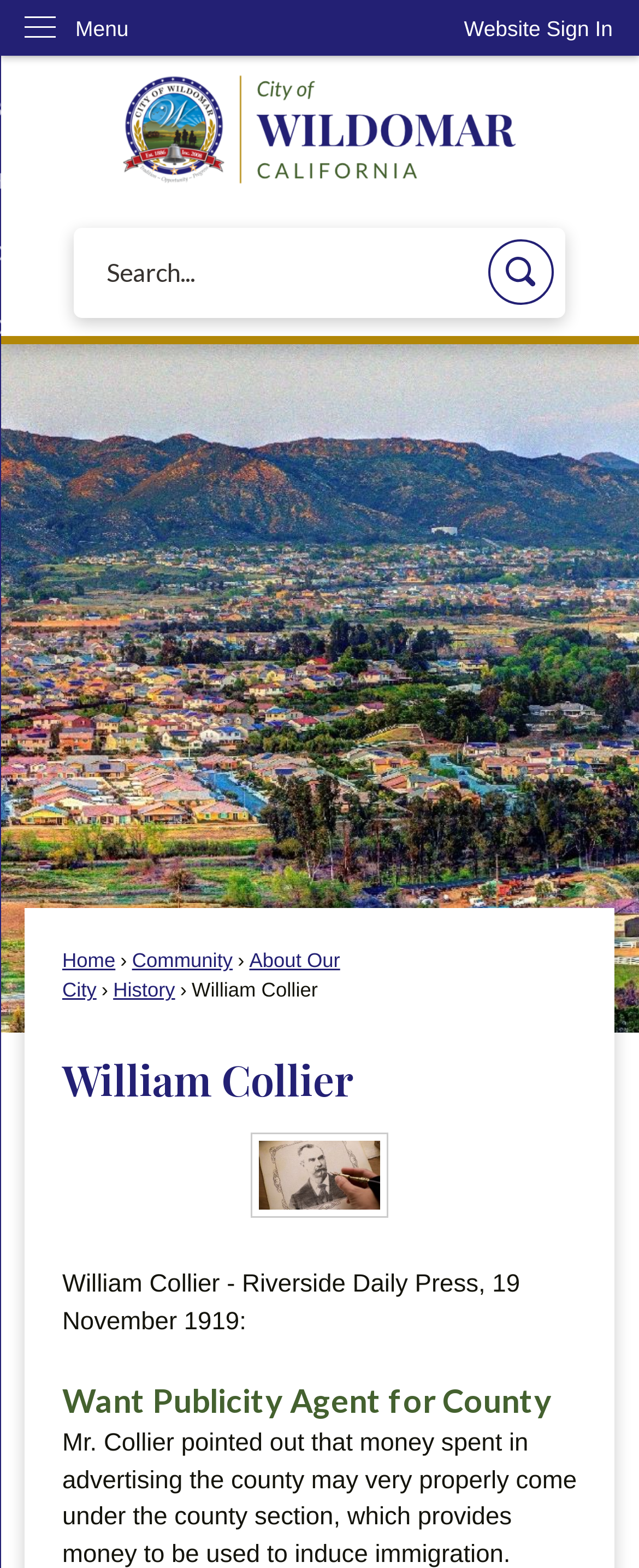Please study the image and answer the question comprehensively:
What is the purpose of the textbox in the search region?

I inferred the purpose of the textbox by its location within the search region and its label 'Search', which suggests that it is used to input a search query.